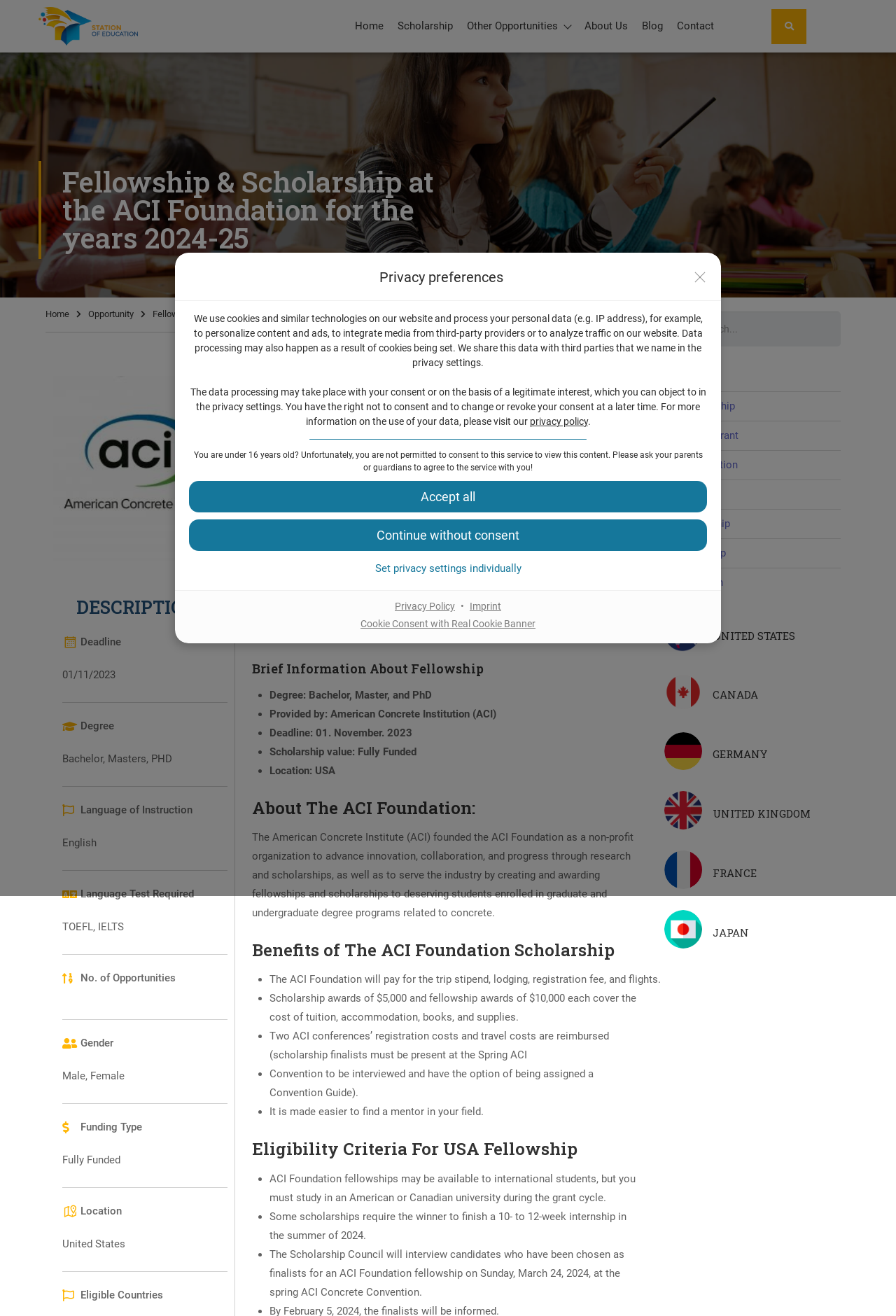Show the bounding box coordinates of the element that should be clicked to complete the task: "Read the 'Phase 4 of Lok Sabha Elections 2024: High Stakes Voting Across India' article".

None